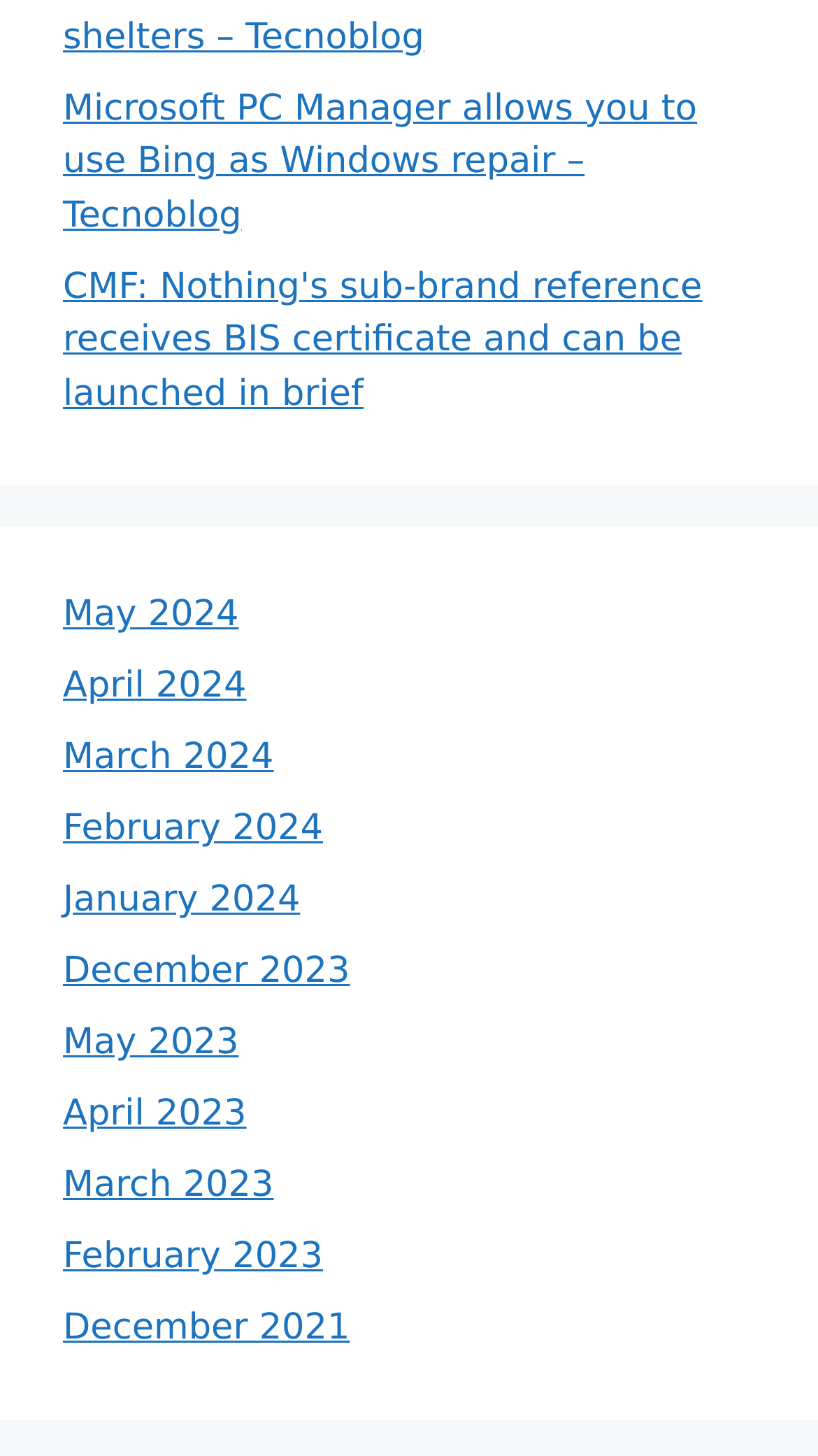Can you show the bounding box coordinates of the region to click on to complete the task described in the instruction: "Select the month May 2024"?

[0.077, 0.408, 0.292, 0.437]